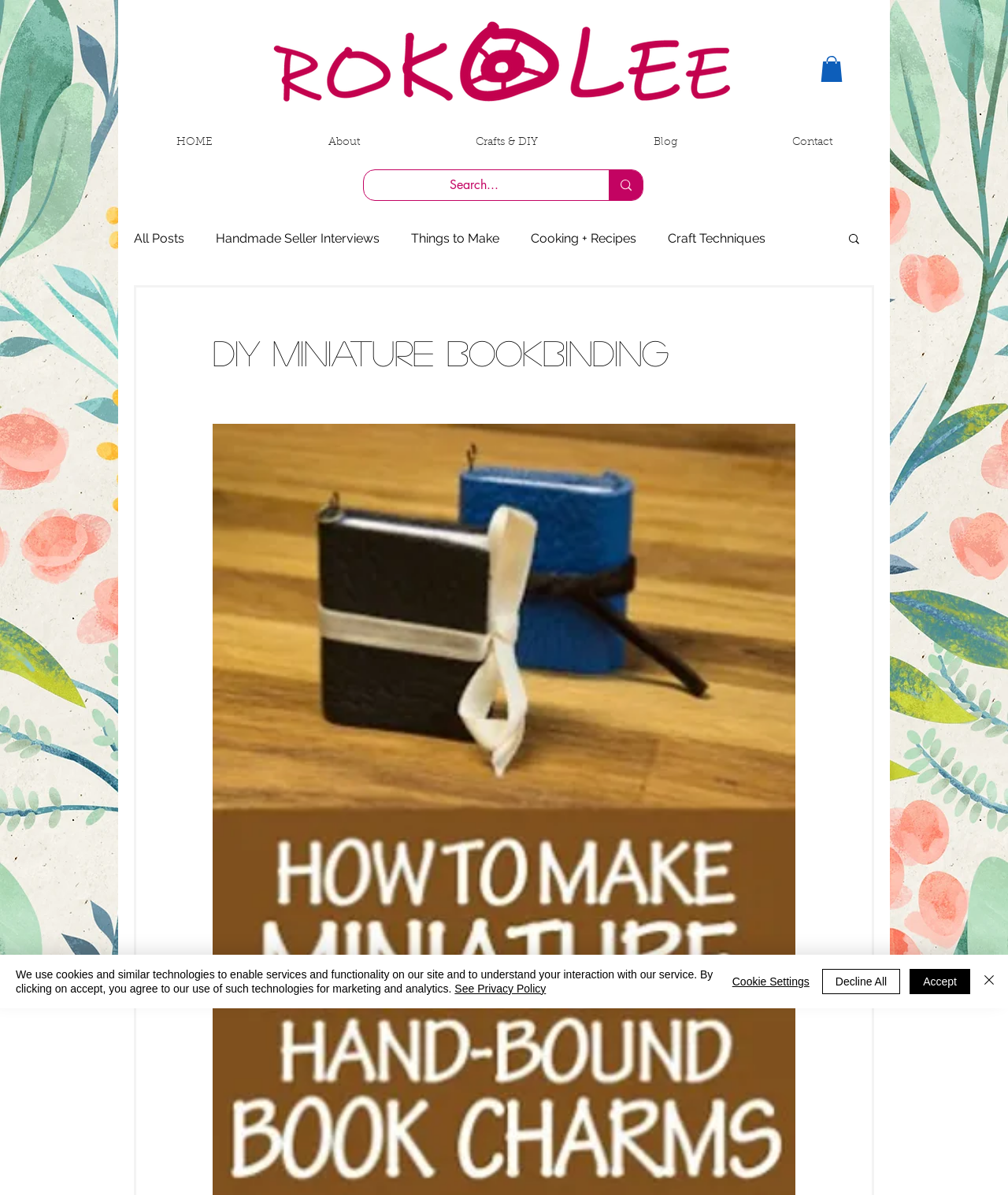How many links are under 'blog'?
Using the image, respond with a single word or phrase.

12